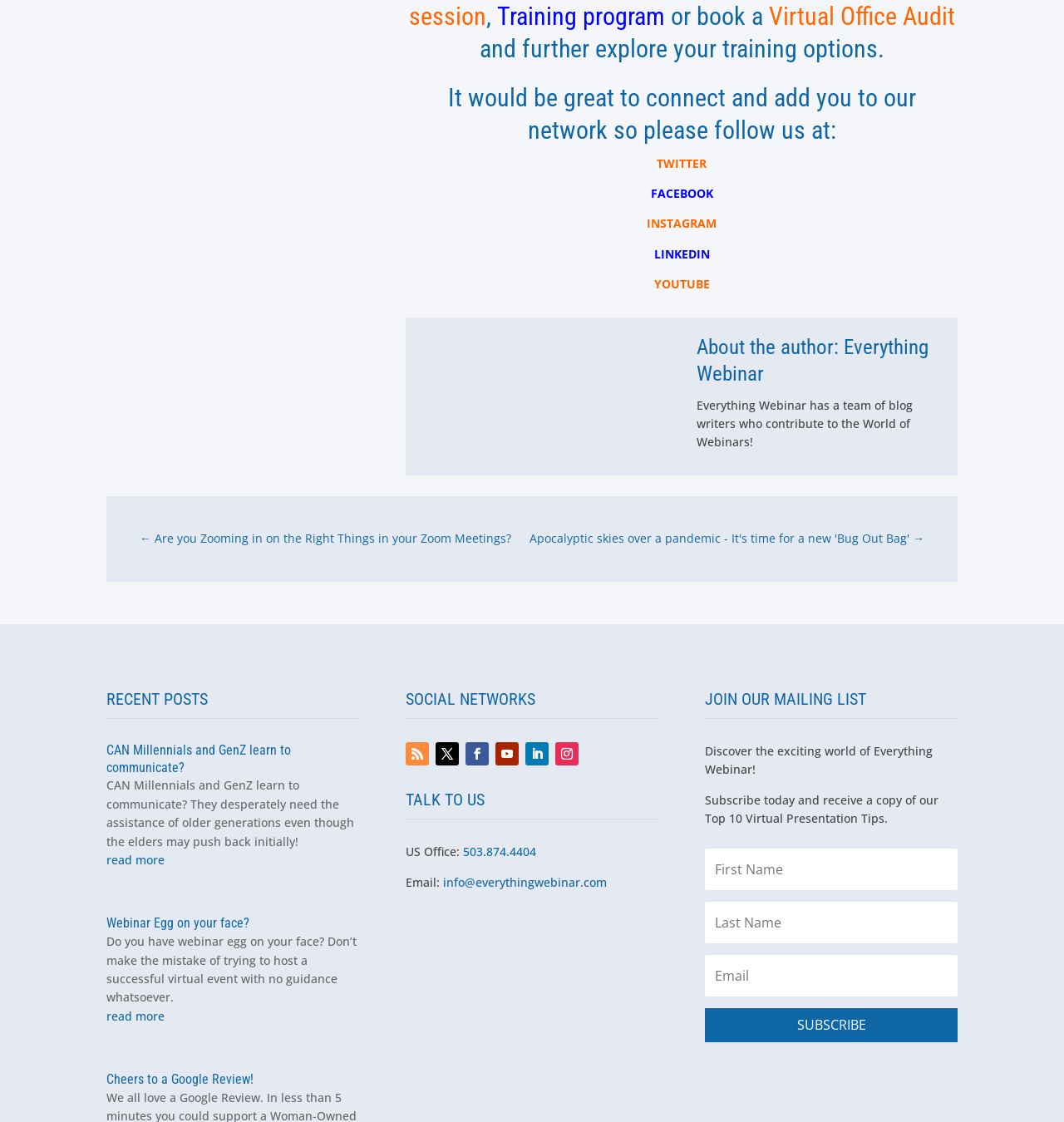What is the topic of the first recent post?
Carefully analyze the image and provide a detailed answer to the question.

I looked at the first article under the 'RECENT POSTS' section and found the heading 'CAN Millennials and GenZ learn to communicate?' which suggests that the topic of the first recent post is about Millennials and GenZ communication.